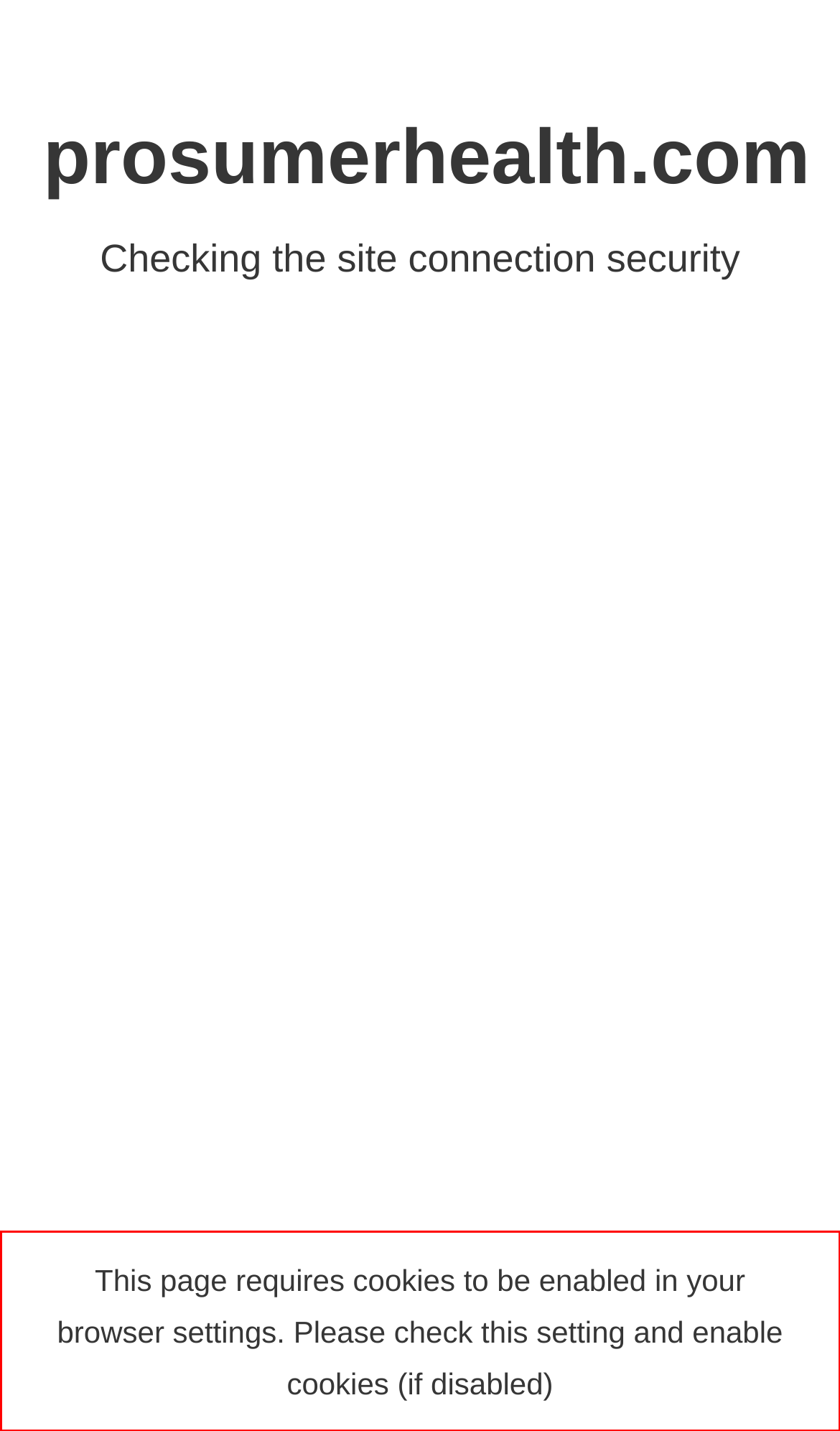Locate the red bounding box in the provided webpage screenshot and use OCR to determine the text content inside it.

This page requires cookies to be enabled in your browser settings. Please check this setting and enable cookies (if disabled)